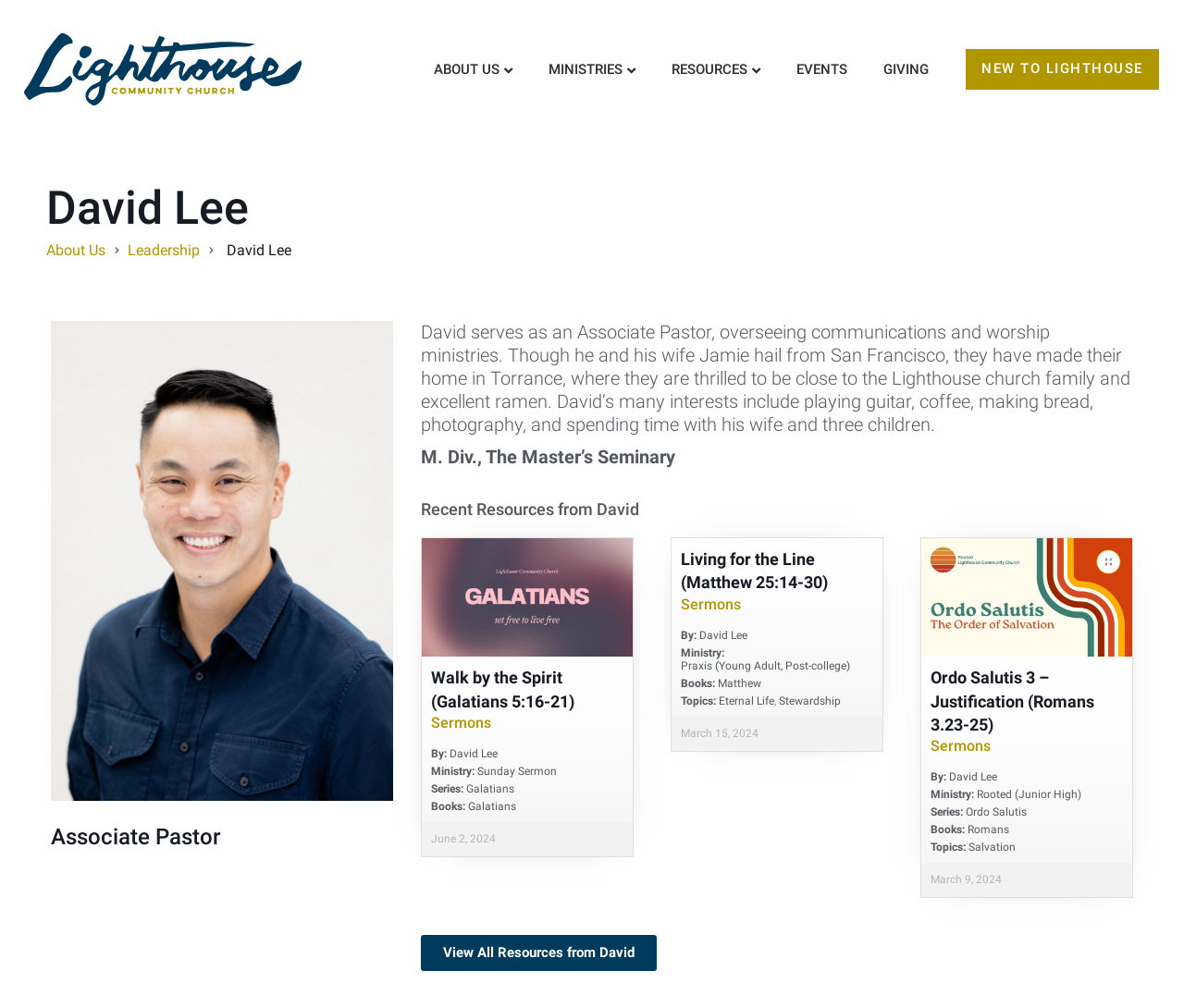Determine the bounding box coordinates of the region I should click to achieve the following instruction: "Read David's bio". Ensure the bounding box coordinates are four float numbers between 0 and 1, i.e., [left, top, right, bottom].

[0.039, 0.183, 0.961, 0.229]